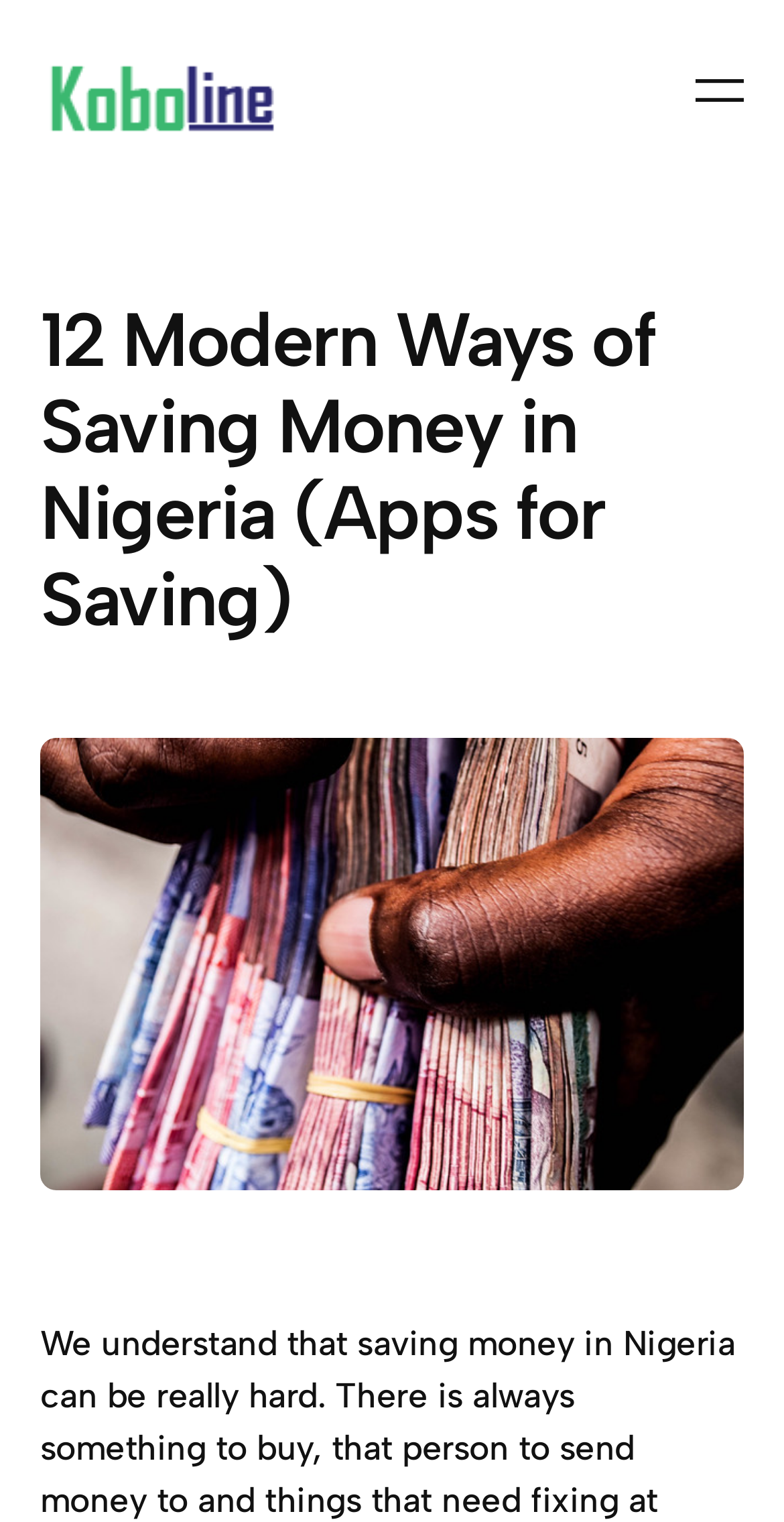Provide the bounding box coordinates of the UI element this sentence describes: "Amplimo – Toroidal Transformers Amplifiers".

None